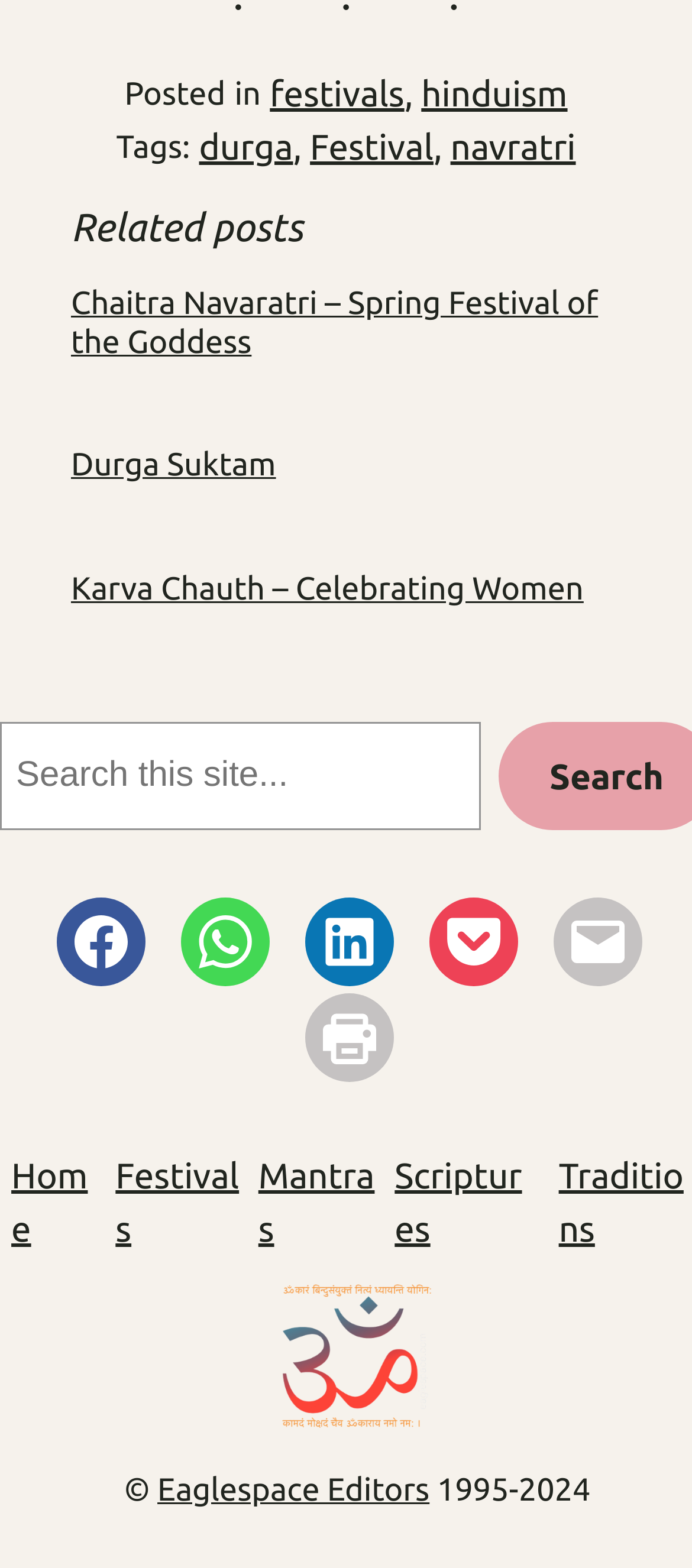Determine the bounding box of the UI component based on this description: "FestivalsFestivals celebrated in Hinduism". The bounding box coordinates should be four float values between 0 and 1, i.e., [left, top, right, bottom].

[0.167, 0.733, 0.348, 0.801]